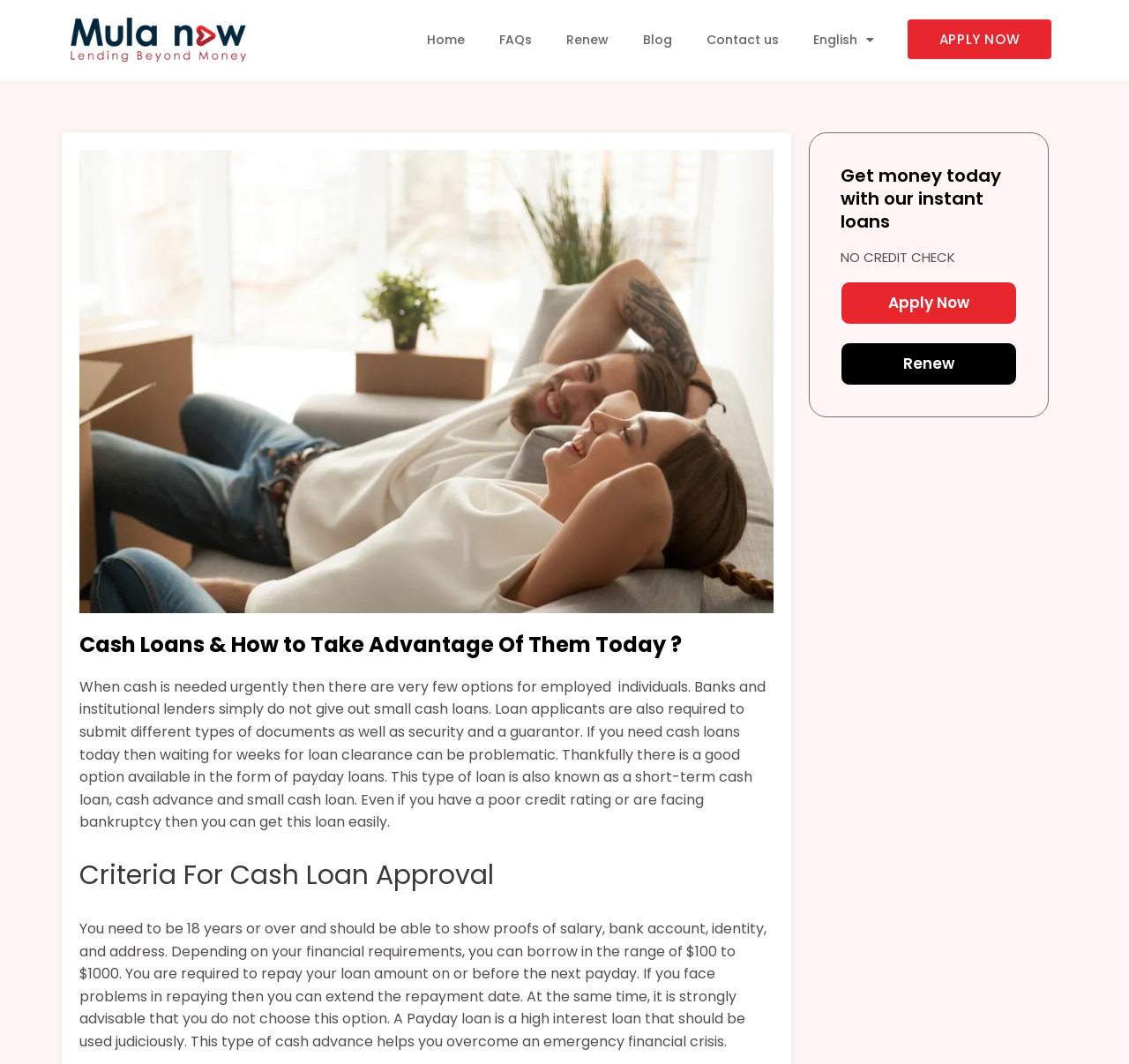Pinpoint the bounding box coordinates for the area that should be clicked to perform the following instruction: "Read FAQs".

[0.428, 0.025, 0.485, 0.05]